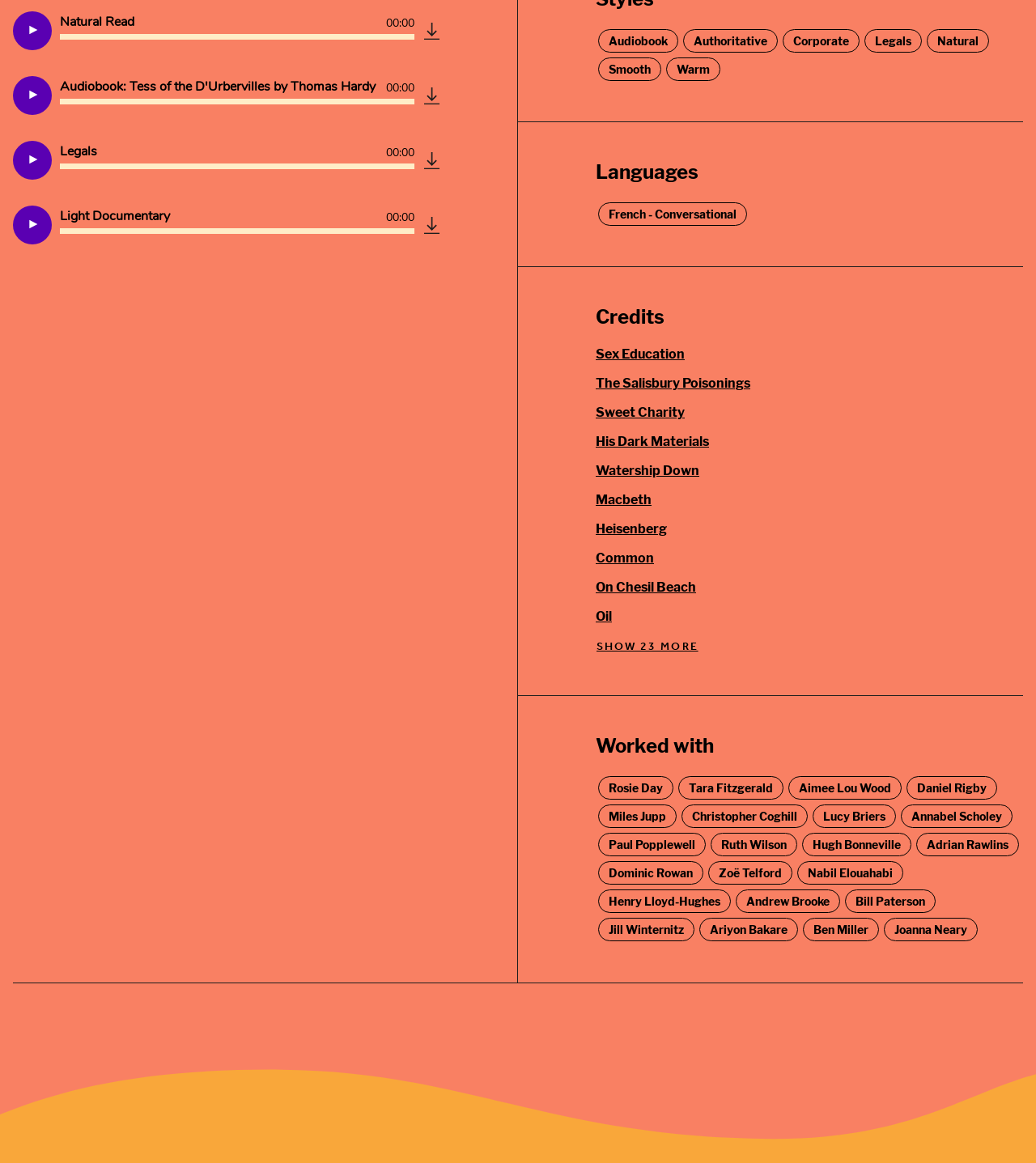What is the relationship between the links under 'Worked with'?
Please provide a single word or phrase as your answer based on the image.

Colleagues or collaborators